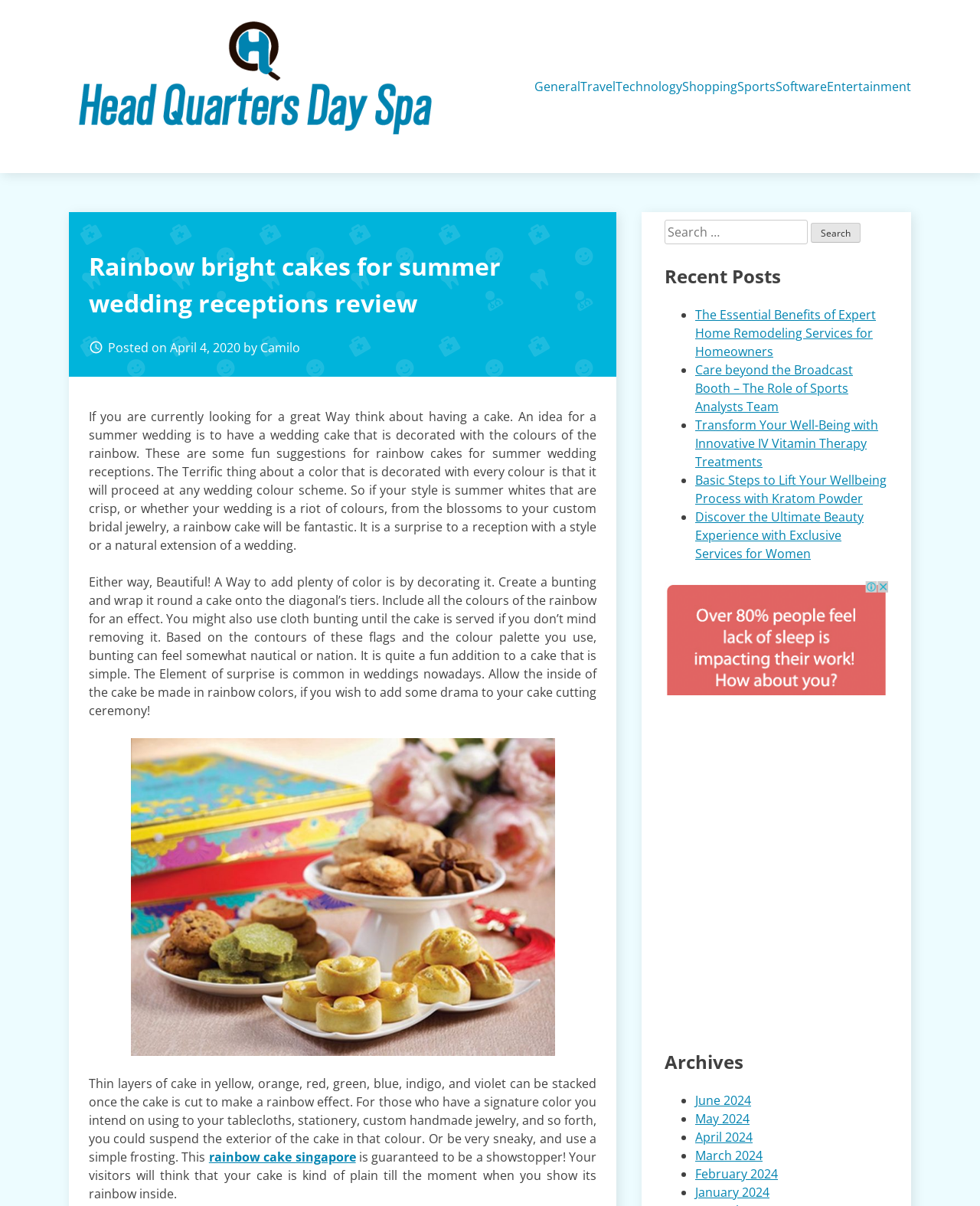Answer with a single word or phrase: 
What is the purpose of adding a bunting to the cake?

To add color